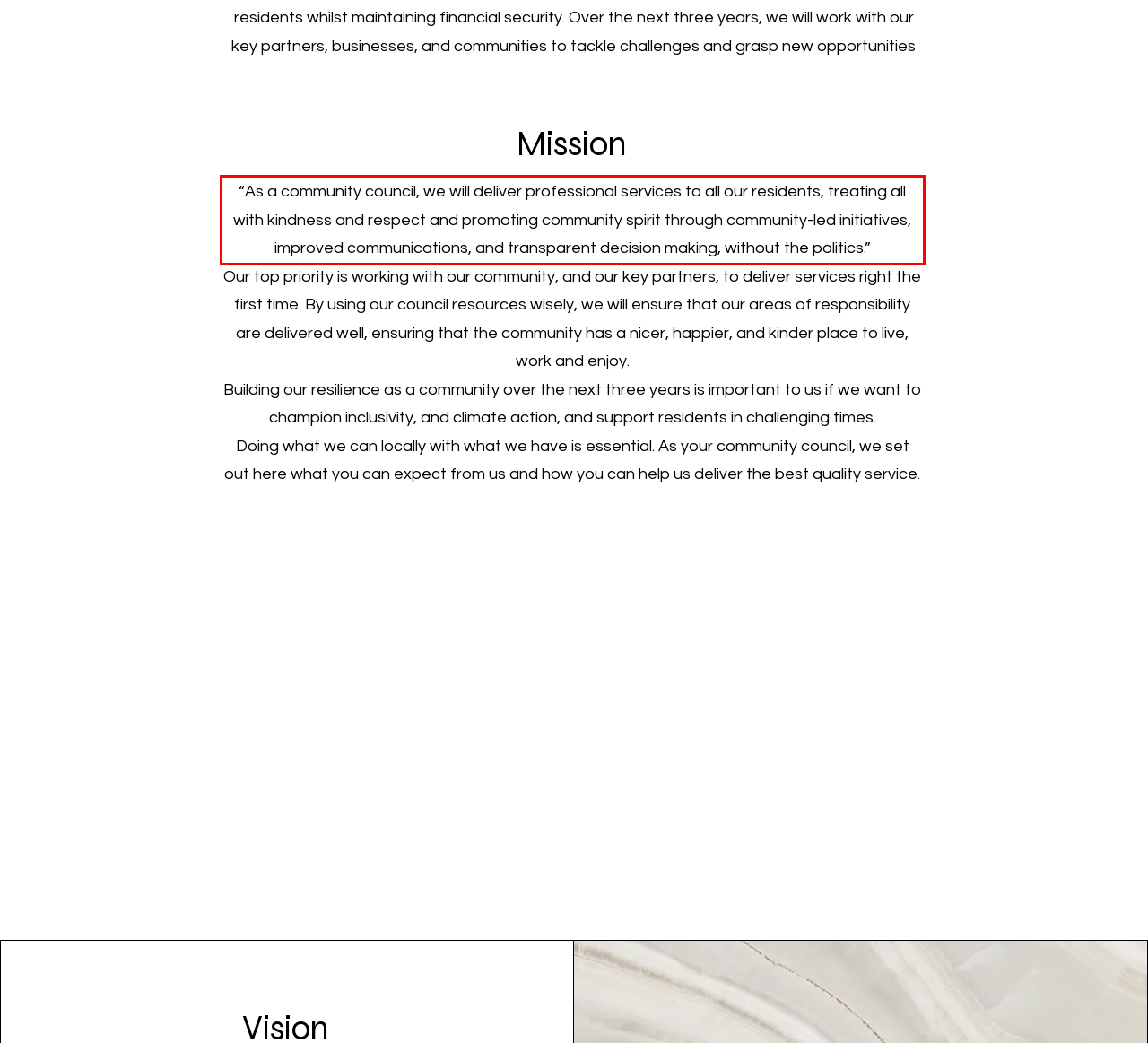Examine the webpage screenshot, find the red bounding box, and extract the text content within this marked area.

“As a community council, we will deliver professional services to all our residents, treating all with kindness and respect and promoting community spirit through community-led initiatives, improved communications, and transparent decision making, without the politics.”